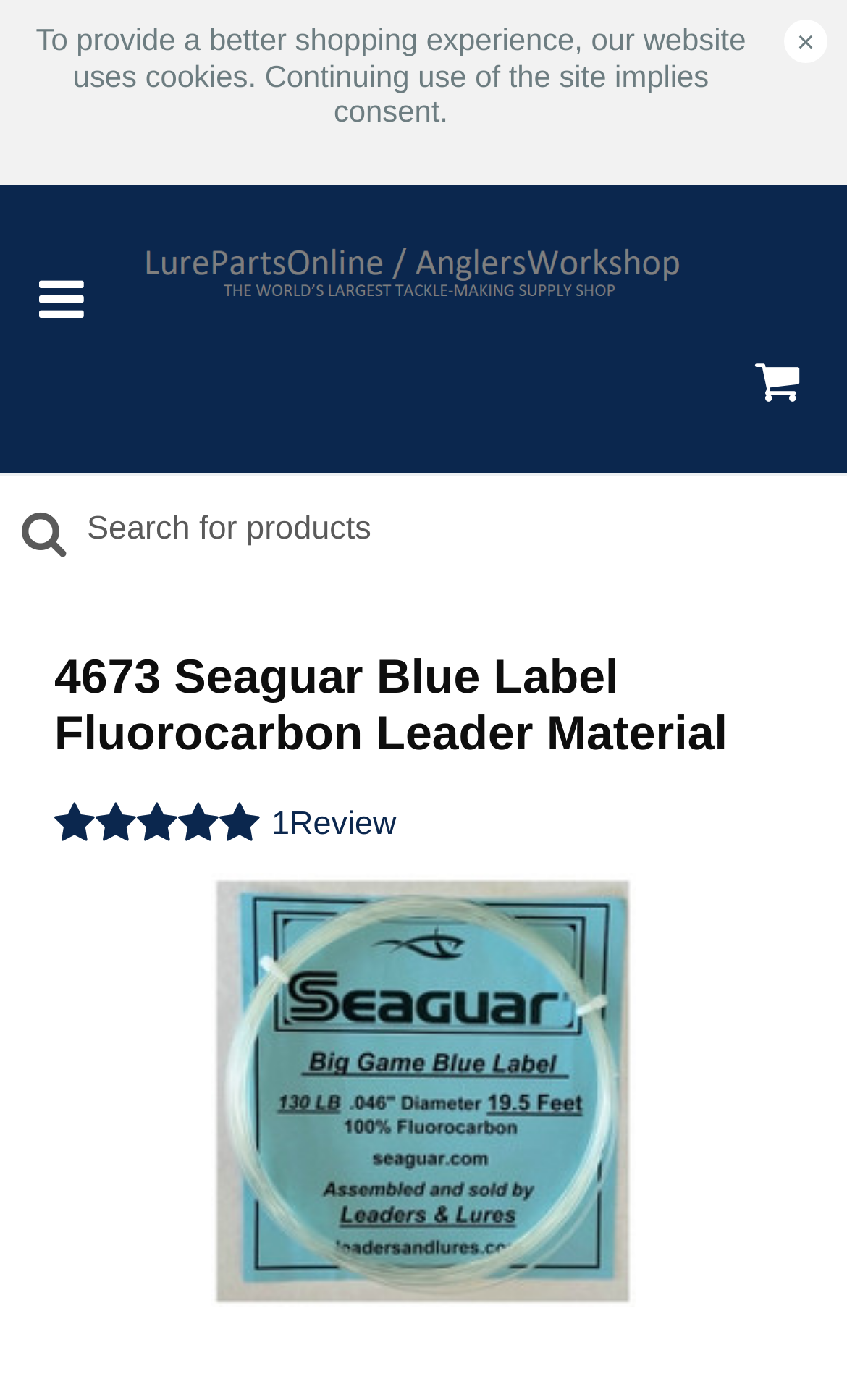What is the logo of the website?
Refer to the image and offer an in-depth and detailed answer to the question.

The image with the text 'Lure Parts Online (SC)' is likely the logo of the website, which represents the brand identity of the online store.